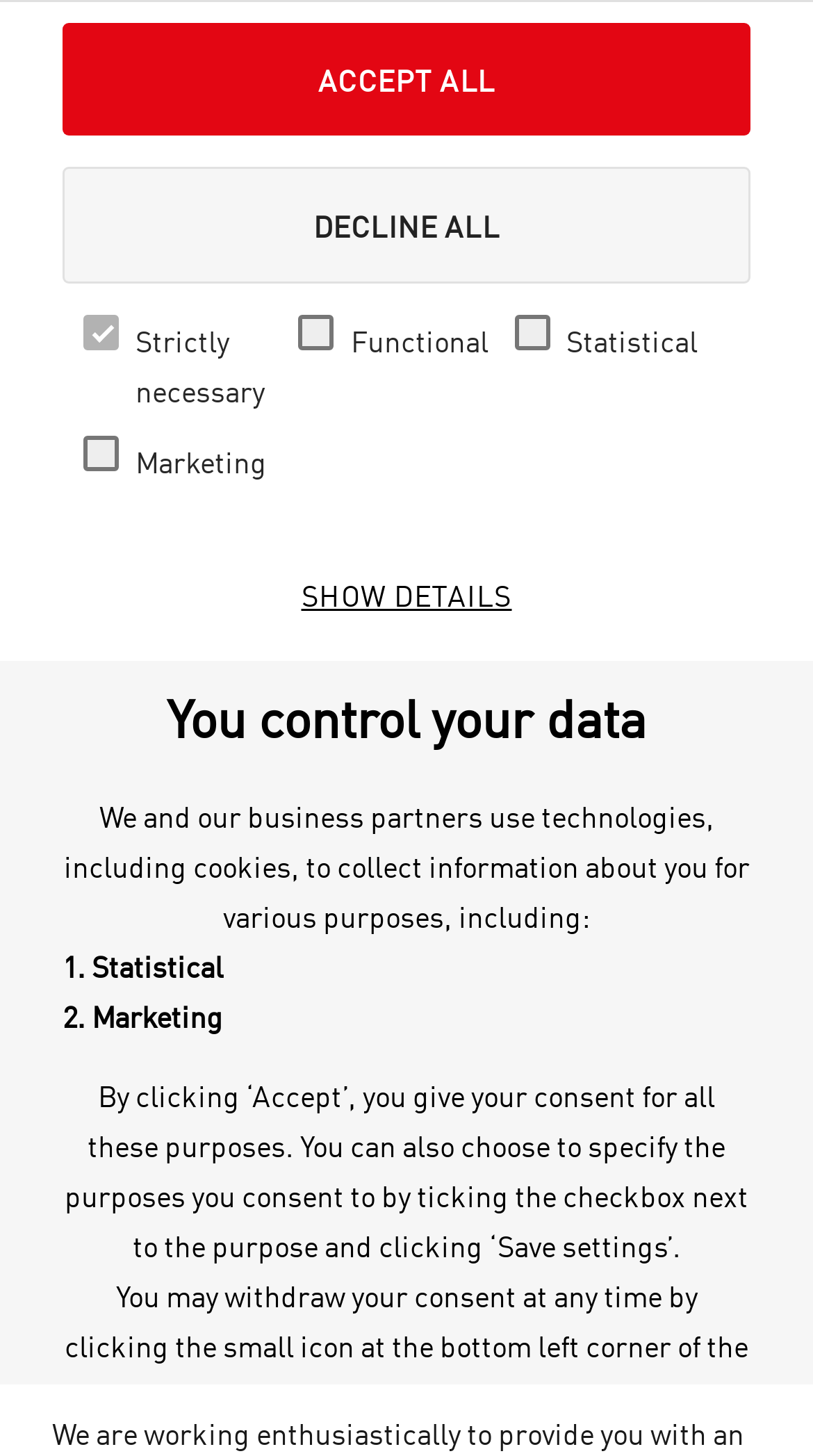Locate the bounding box coordinates of the item that should be clicked to fulfill the instruction: "Login to your profile".

[0.4, 0.0, 0.549, 0.086]